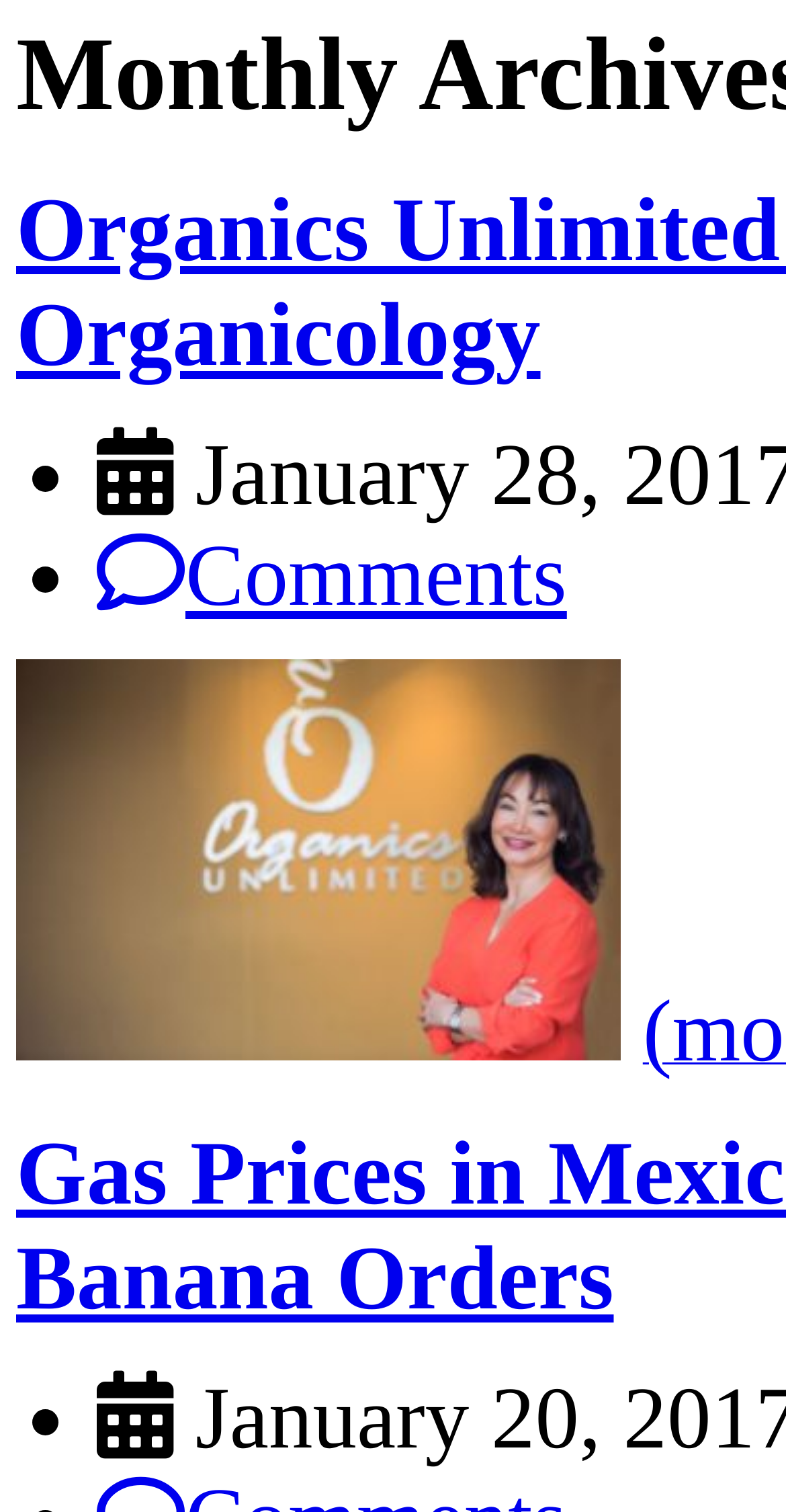Using the provided element description: "alt="Mayra Velazquez de Leon"", identify the bounding box coordinates. The coordinates should be four floats between 0 and 1 in the order [left, top, right, bottom].

[0.021, 0.684, 0.79, 0.707]